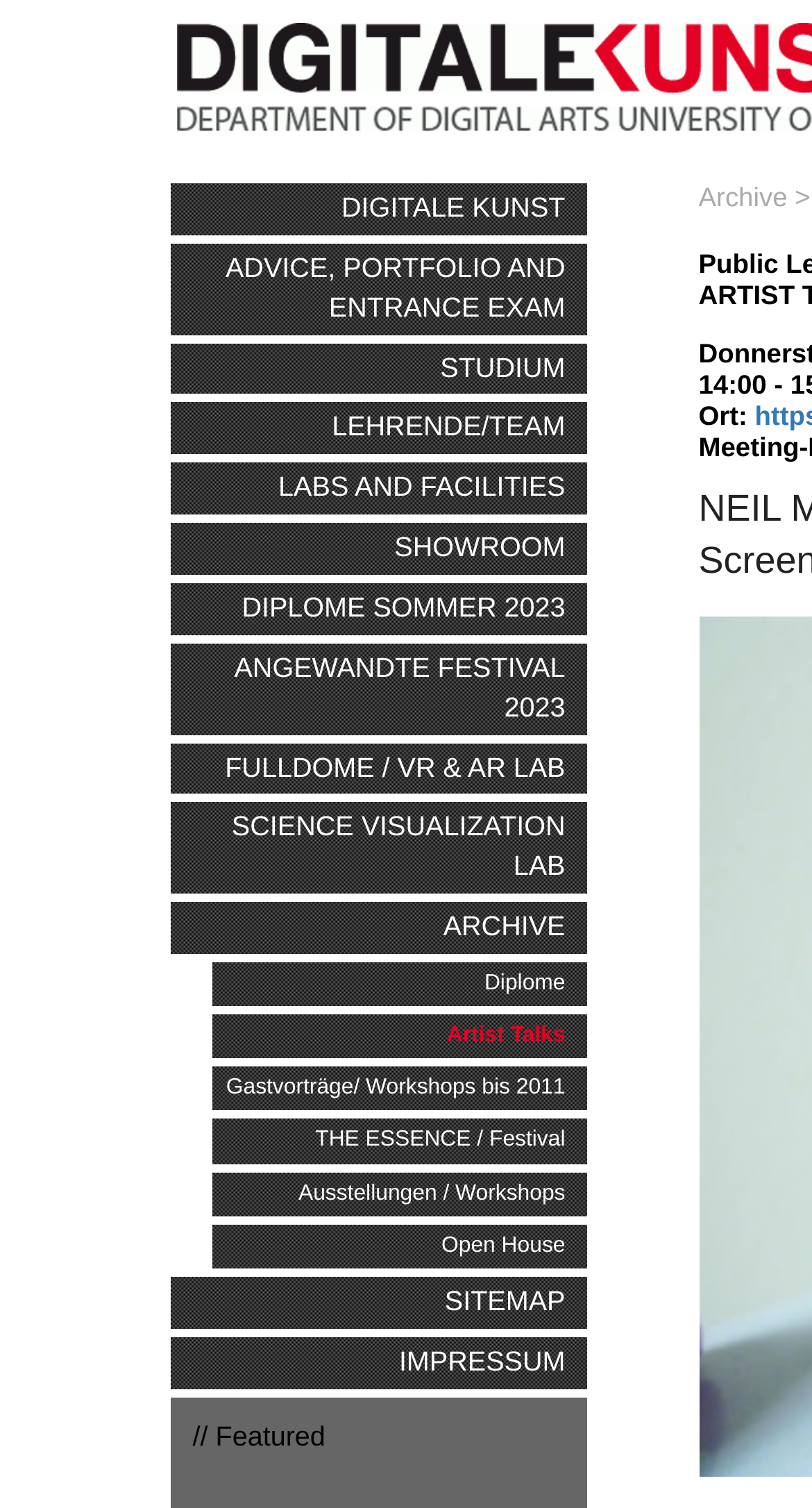Provide your answer in a single word or phrase: 
What is the last link in the main menu?

ARCHIVE